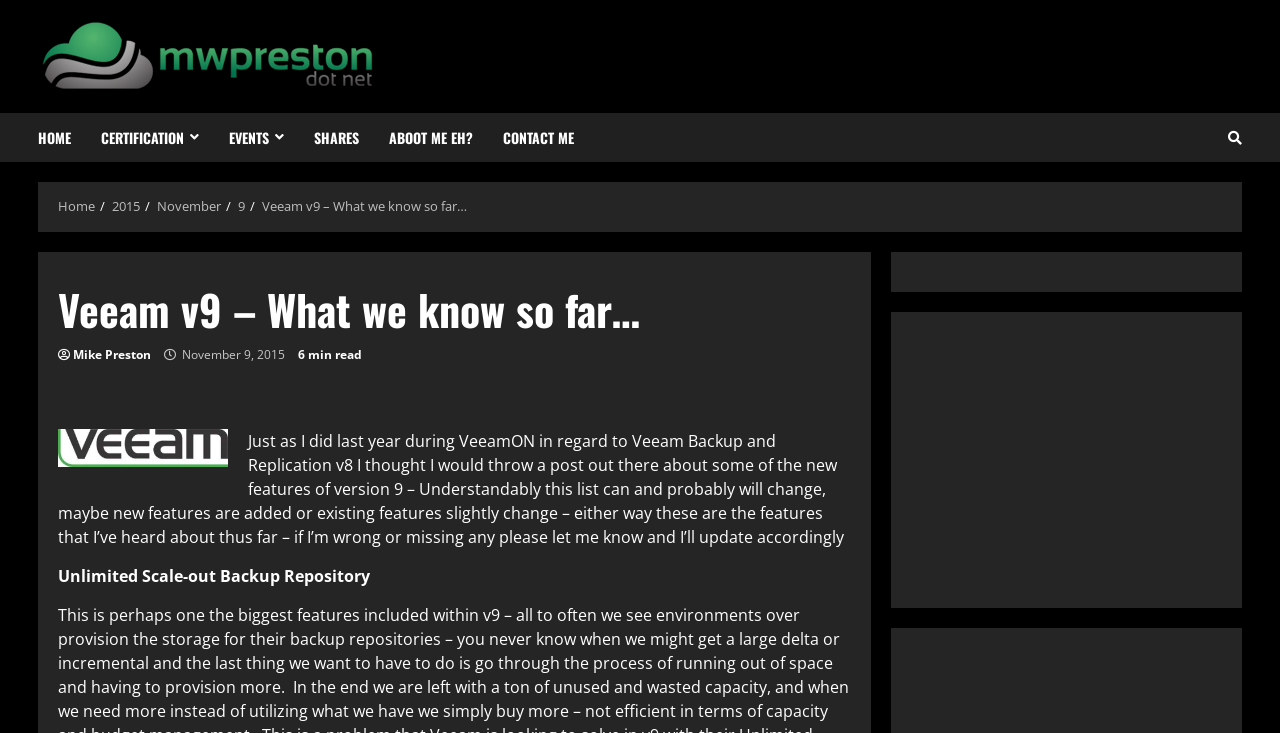What is the topic of the blog post?
Analyze the image and provide a thorough answer to the question.

I found the answer by looking at the header section of the webpage, where the title 'Veeam v9 – What we know so far…' is mentioned, and the content of the post discusses the features of Veeam v9.